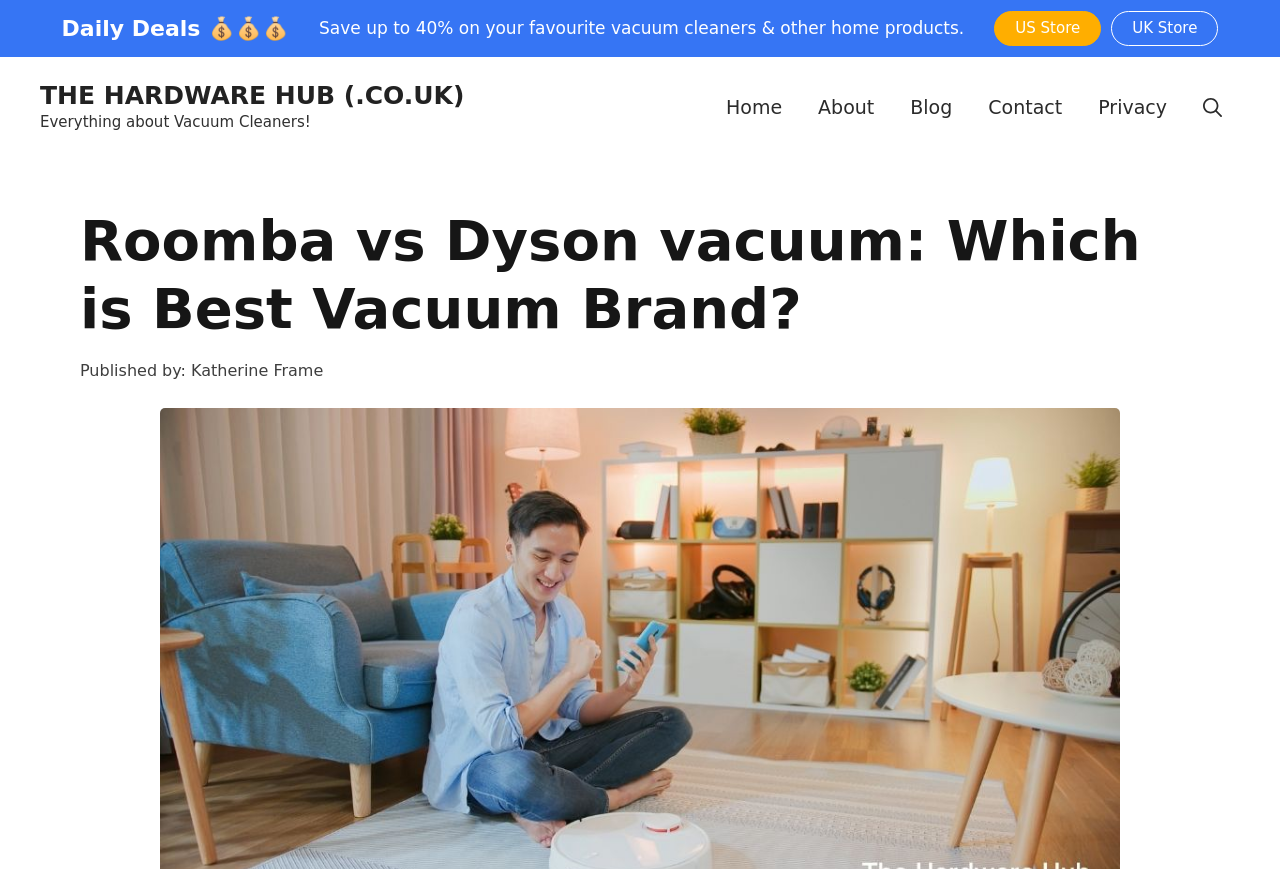What is the name of the website?
Please provide an in-depth and detailed response to the question.

The name of the website can be found in the banner section at the top of the webpage, which contains a link with the text 'THE HARDWARE HUB (.CO.UK)'.